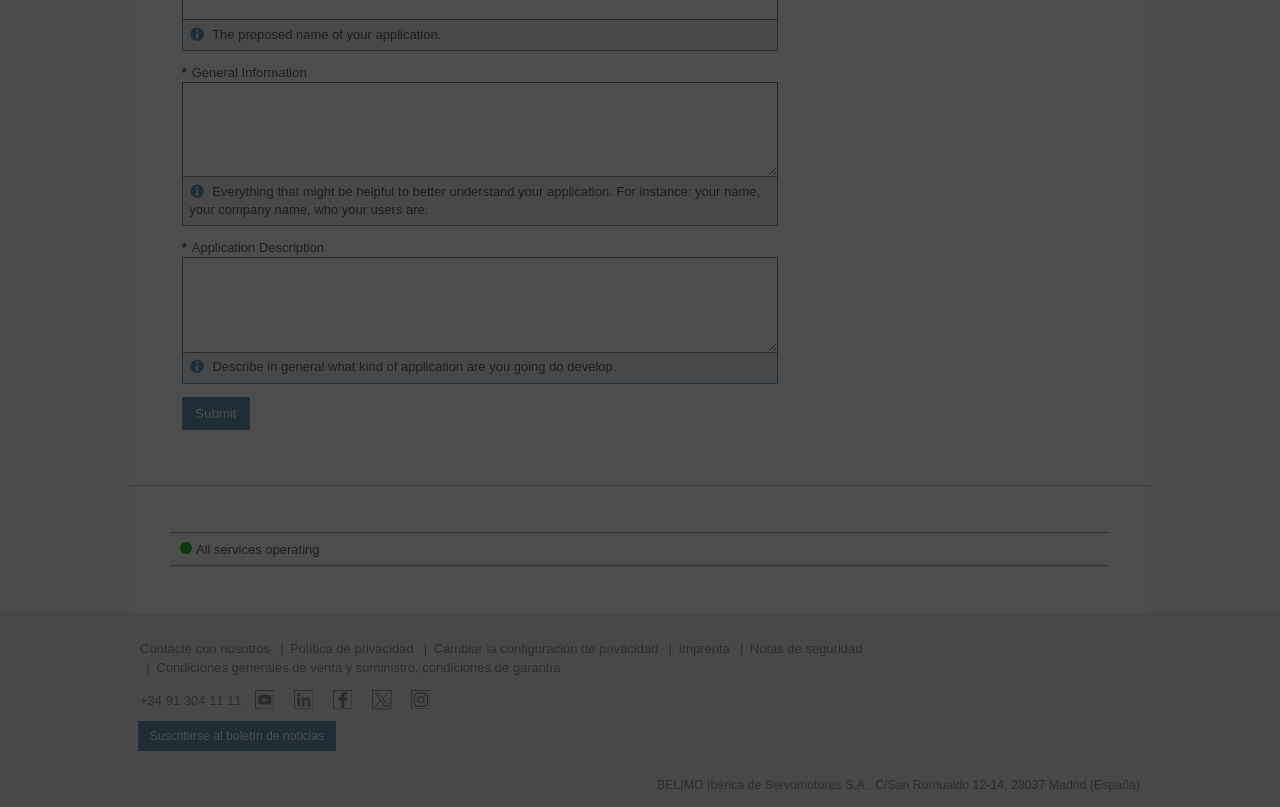Locate the UI element described by +34 91 304 11 11 and provide its bounding box coordinates. Use the format (top-left x, top-left y, bottom-right x, bottom-right y) with all values as floating point numbers between 0 and 1.

[0.109, 0.857, 0.189, 0.881]